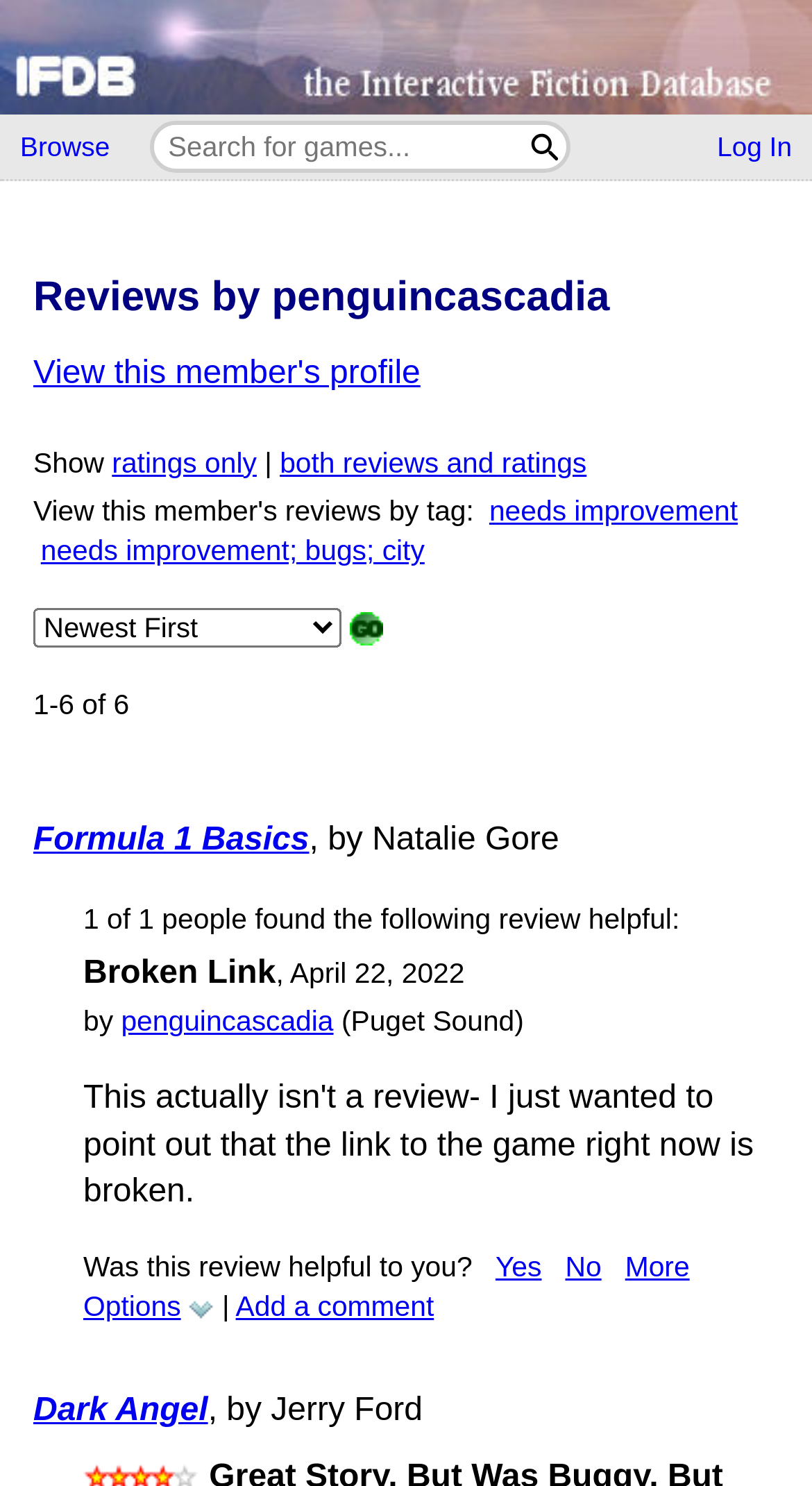Utilize the details in the image to thoroughly answer the following question: Can users log in on this page?

I found that users can log in on this page by looking at the link 'Log In' which suggests that users can log in to their accounts.